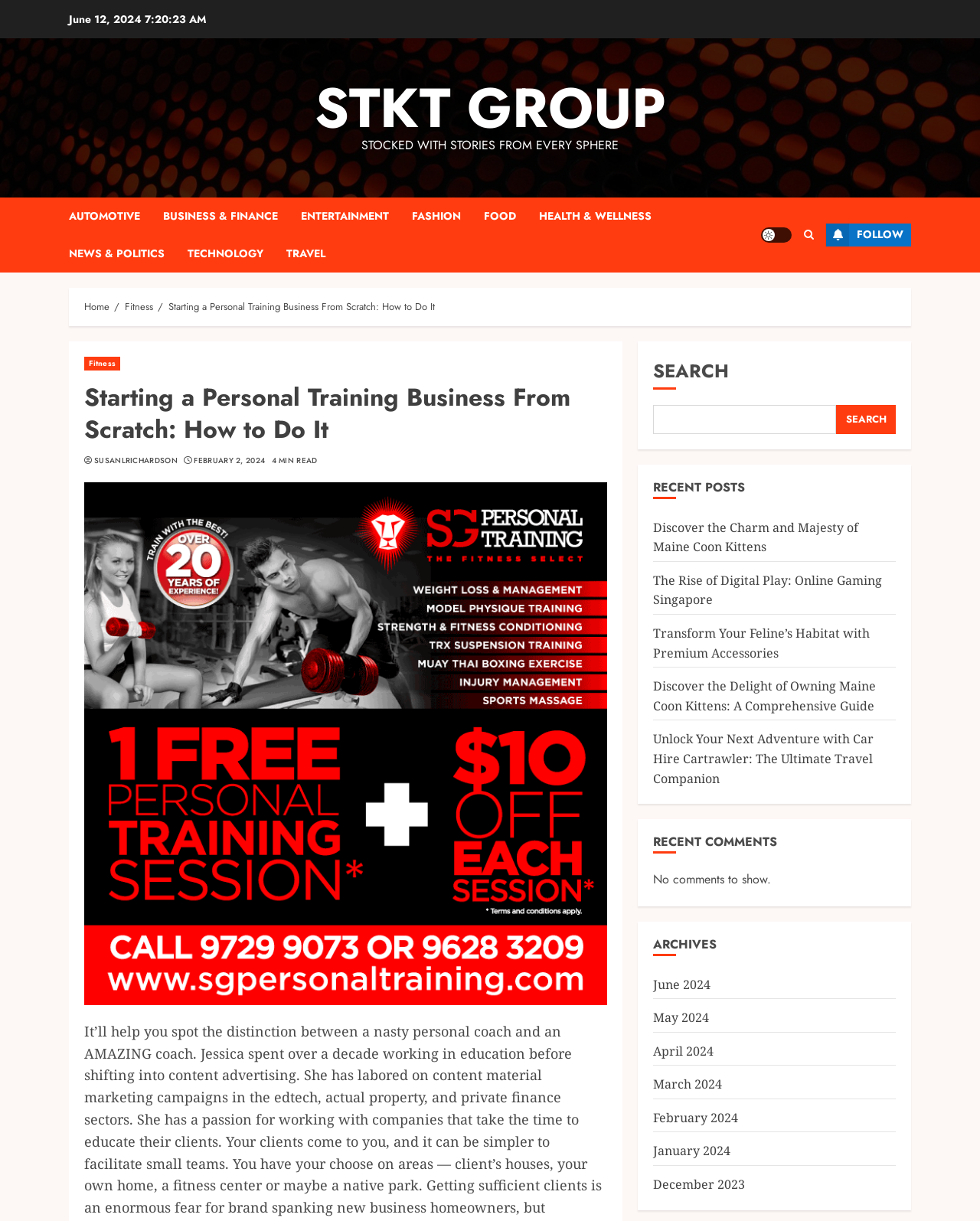Identify the coordinates of the bounding box for the element that must be clicked to accomplish the instruction: "Read about High-Quality Roofing and Siding".

None